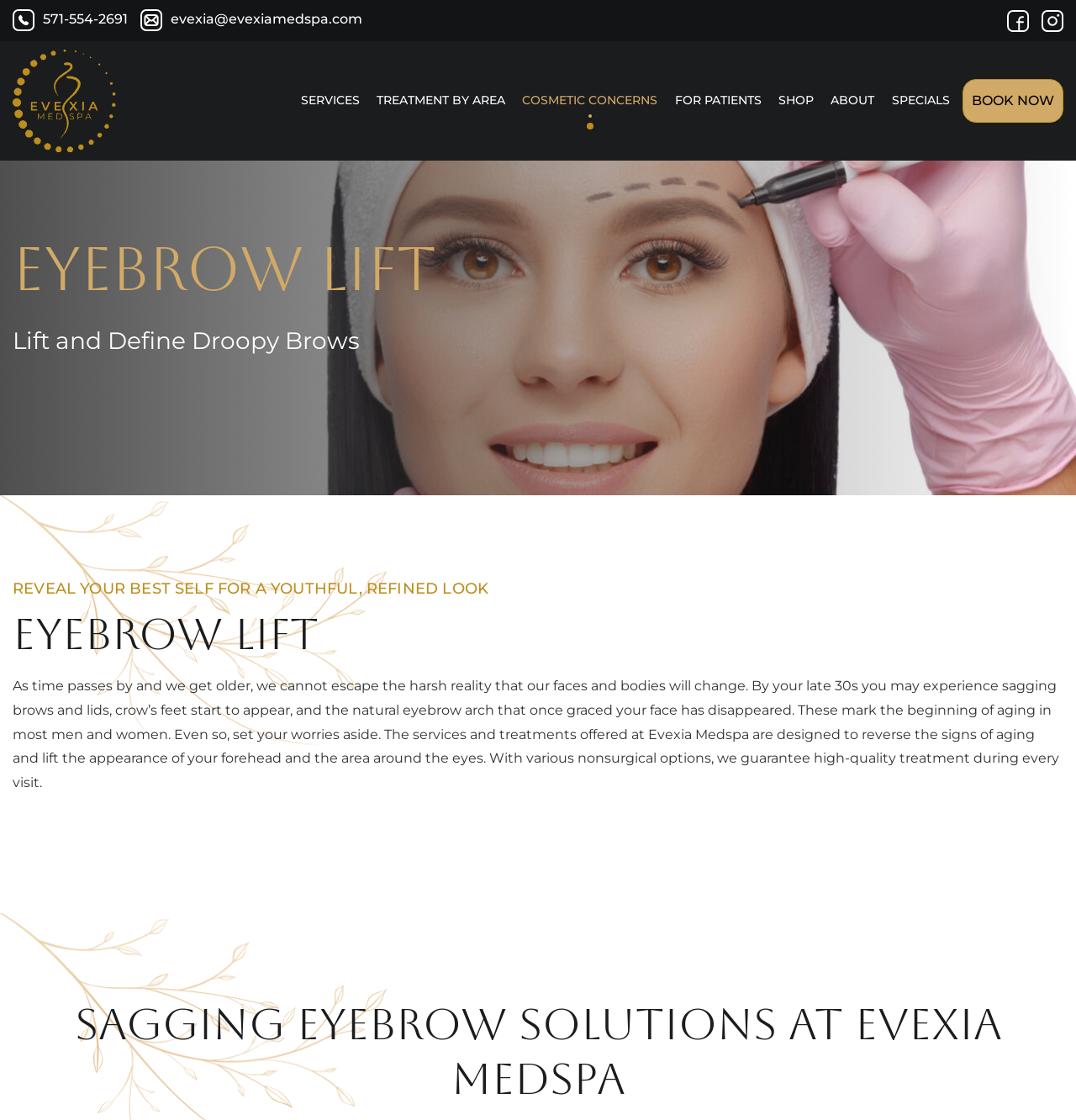What is the phone number to speak with experts?
Look at the screenshot and give a one-word or phrase answer.

571-554-2691